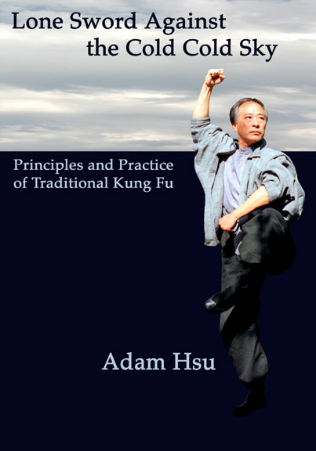Give a thorough explanation of the elements present in the image.

The image features the book cover for "Lone Sword Against the Cold Cold Sky" by Adam Hsu. The design showcases a dynamic martial artist in mid-action, embodying the essence of traditional Kung Fu. The background is a serene sky, contributing to the book's thematic focus on martial arts principles and practices. The title prominently displayed at the top is complemented by a subheading, "Principles and Practice of Traditional Kung Fu," further highlighting the book's informative nature. This cover promises a deep dive into Hsu's insights, which are informed by his extensive experience and authoritative voice in the world of Kung Fu.